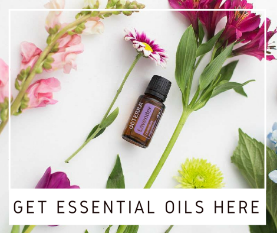Generate an in-depth description of the visual content.

The image features a beautifully arranged display of vibrant flowers surrounding a brown essential oil bottle. The bottle, prominently labeled, is positioned at the center, suggesting its importance and enticing viewers to consider its contents. Below the bottle, a bold white banner reads "GET ESSENTIAL OILS HERE," clearly indicating a call to action for potential customers interested in essential oils. This visually appealing composition captures the essence of health and wellness, inviting individuals to explore the benefits of essential oils as part of a holistic lifestyle.